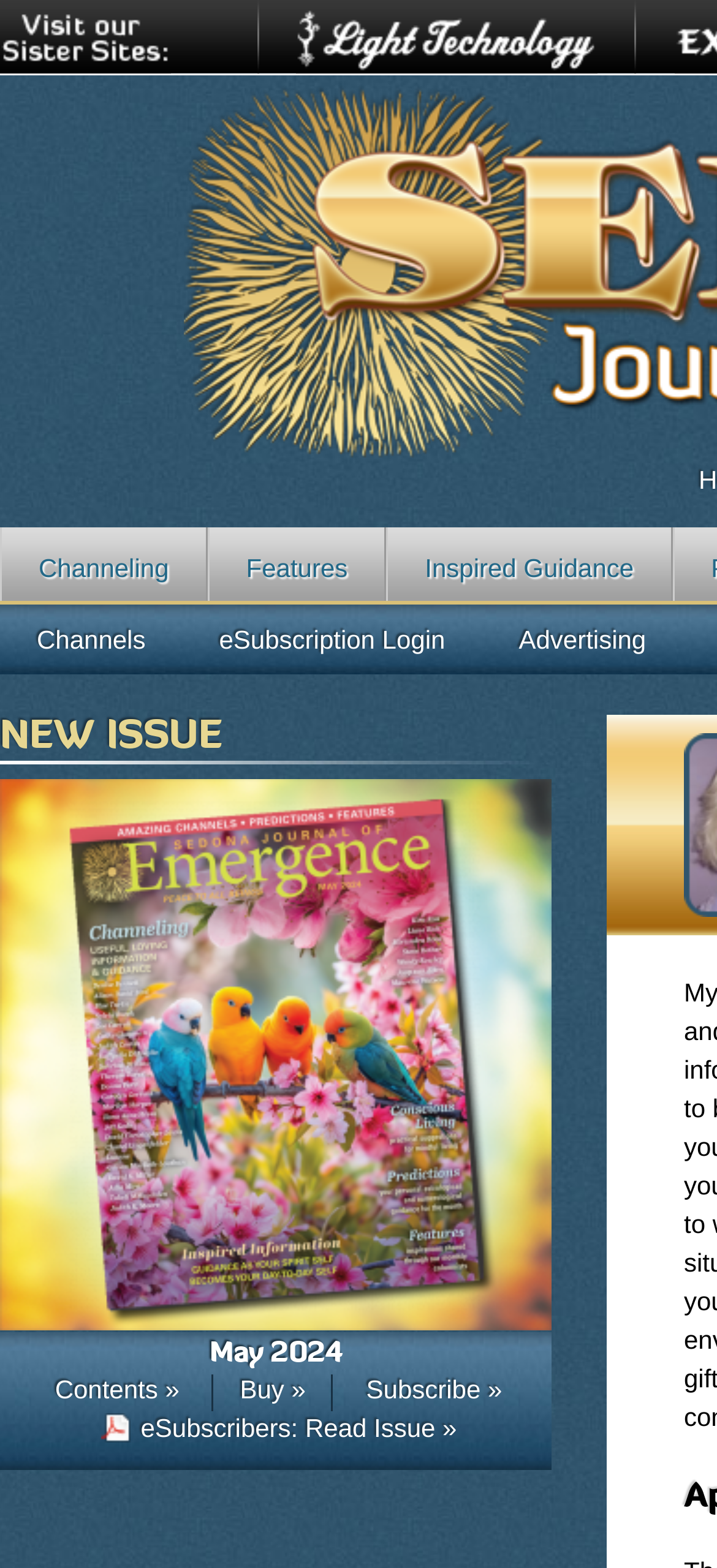Determine the bounding box coordinates for the clickable element to execute this instruction: "Subscribe to the journal". Provide the coordinates as four float numbers between 0 and 1, i.e., [left, top, right, bottom].

[0.511, 0.877, 0.7, 0.895]